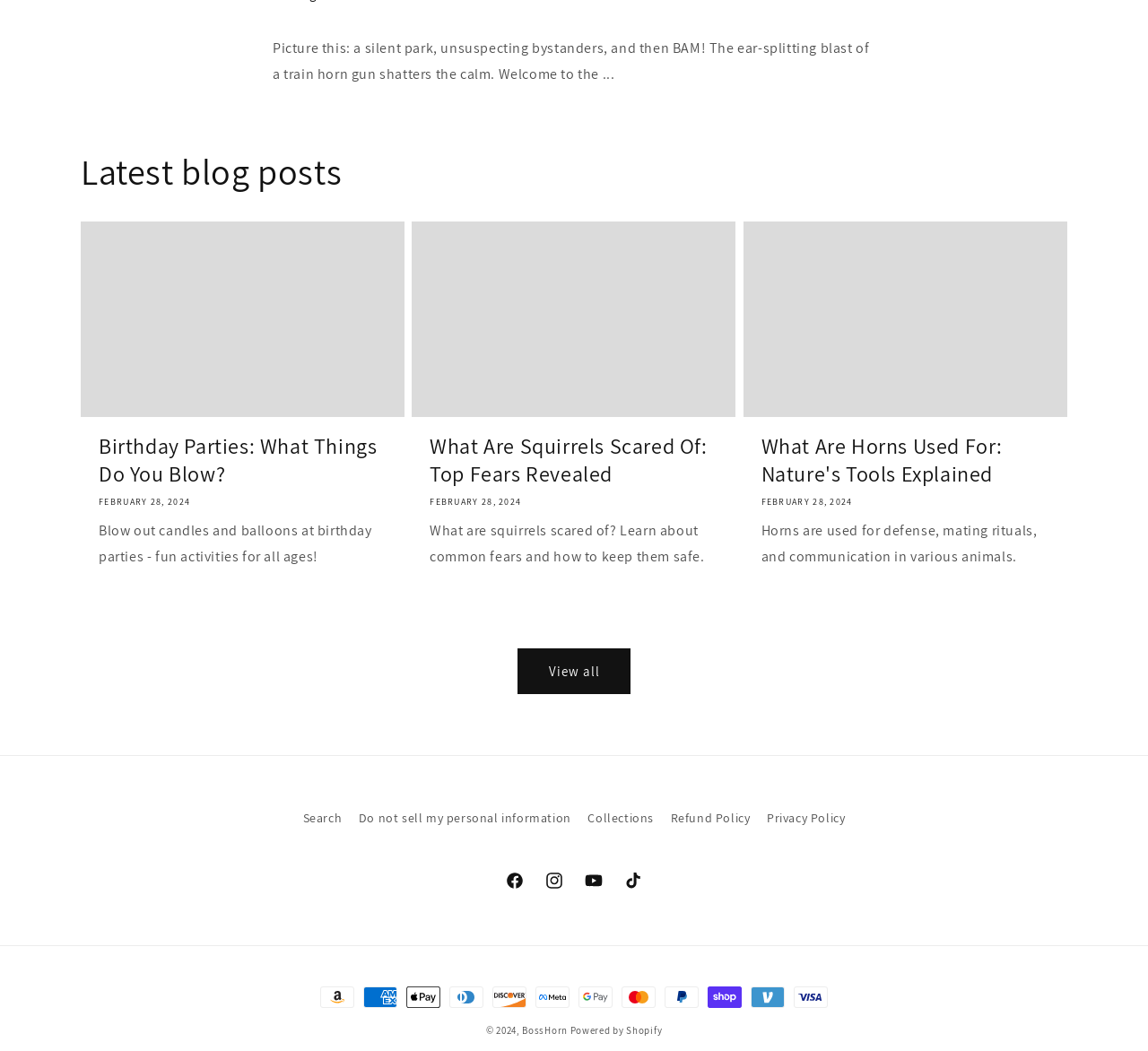Determine the bounding box coordinates of the clickable element necessary to fulfill the instruction: "Search". Provide the coordinates as four float numbers within the 0 to 1 range, i.e., [left, top, right, bottom].

[0.264, 0.768, 0.298, 0.794]